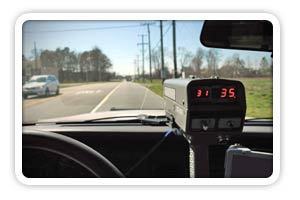Respond with a single word or phrase:
What is lined along the road ahead?

Telephone poles